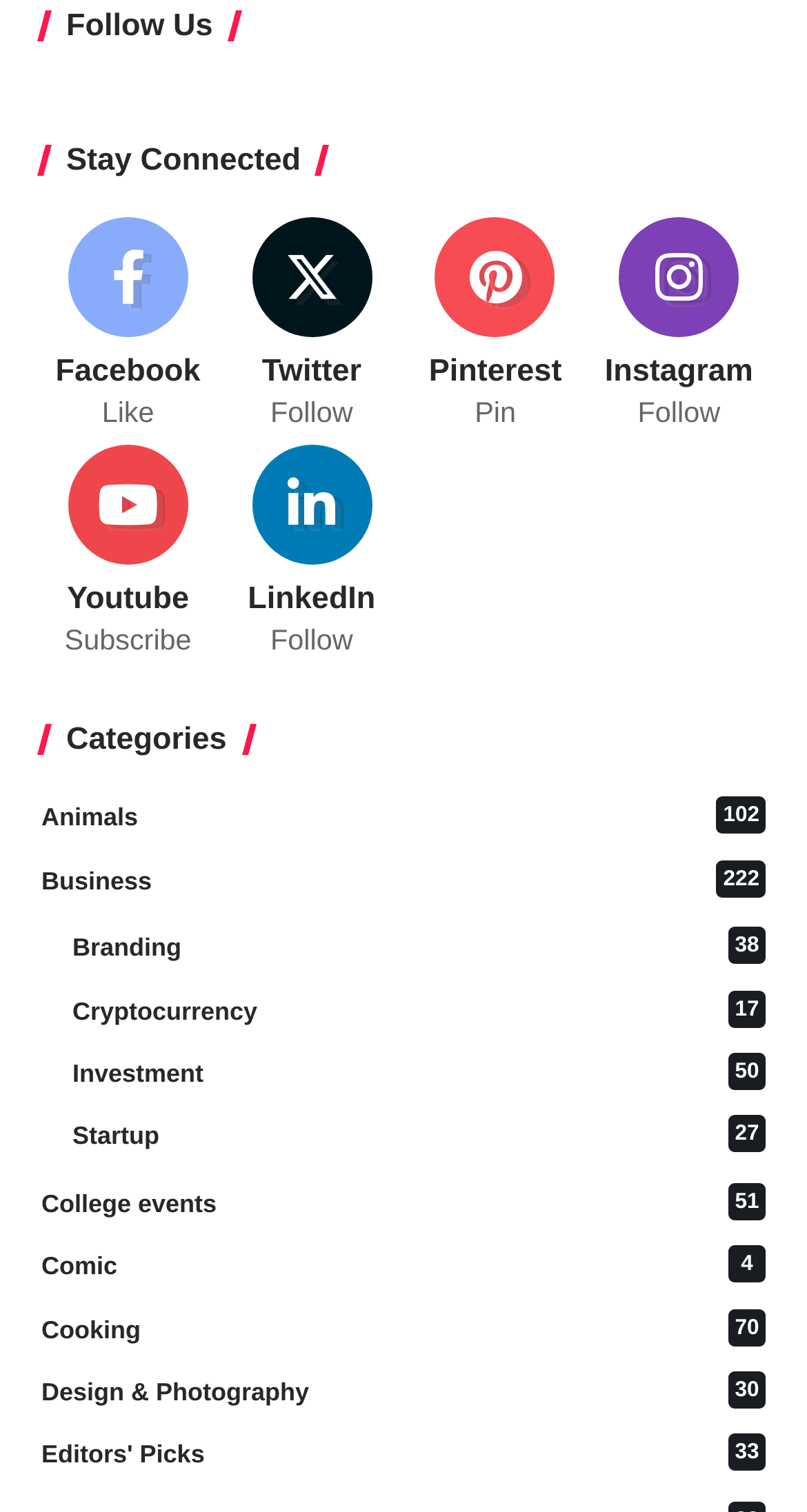Please indicate the bounding box coordinates of the element's region to be clicked to achieve the instruction: "Check Editors' Picks 33". Provide the coordinates as four float numbers between 0 and 1, i.e., [left, top, right, bottom].

[0.051, 0.942, 0.949, 0.983]